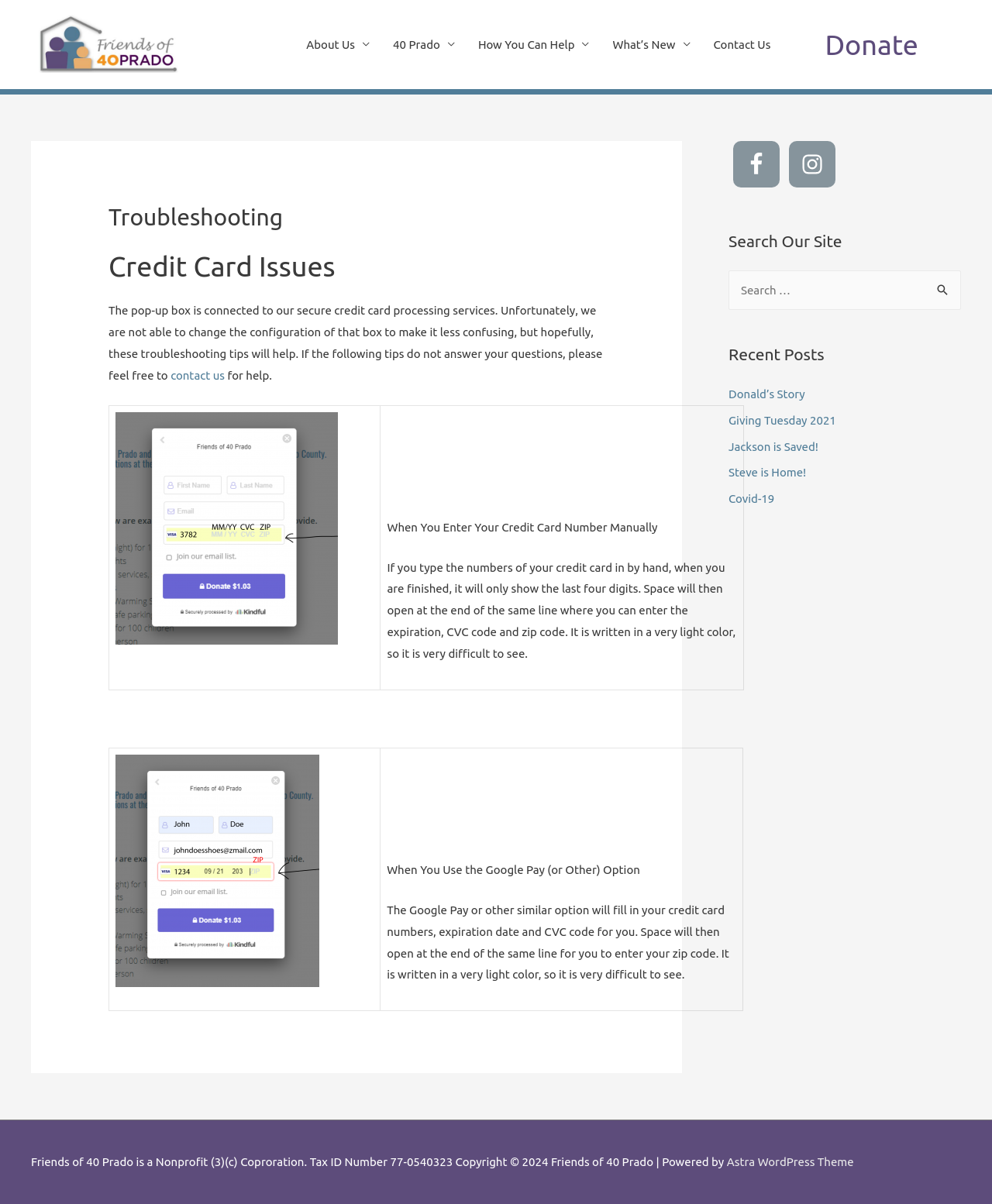How can you contact the organization for help?
Answer the question with a single word or phrase by looking at the picture.

Contact us